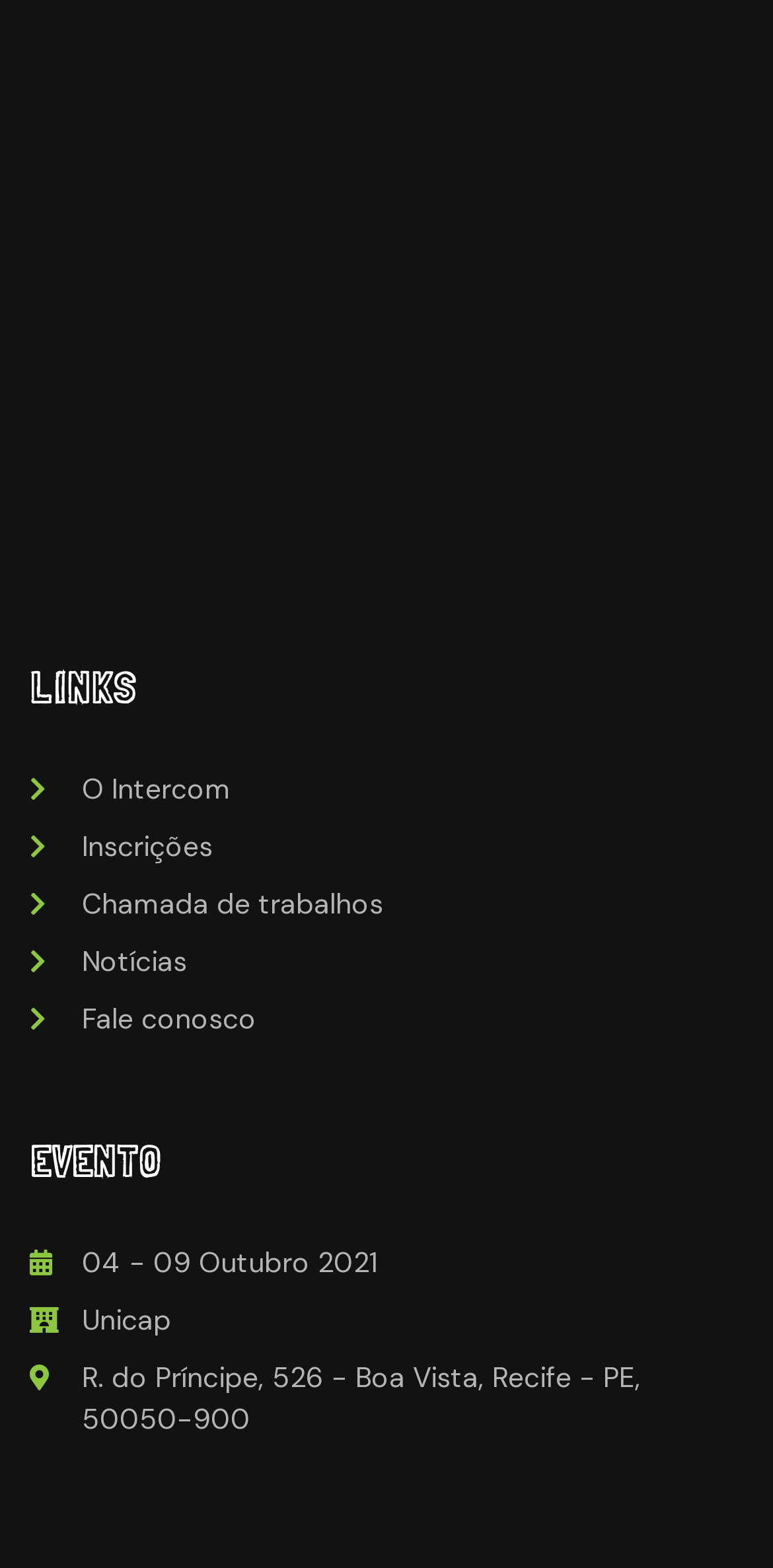Please give a one-word or short phrase response to the following question: 
What is the required field for commenting?

E-mail